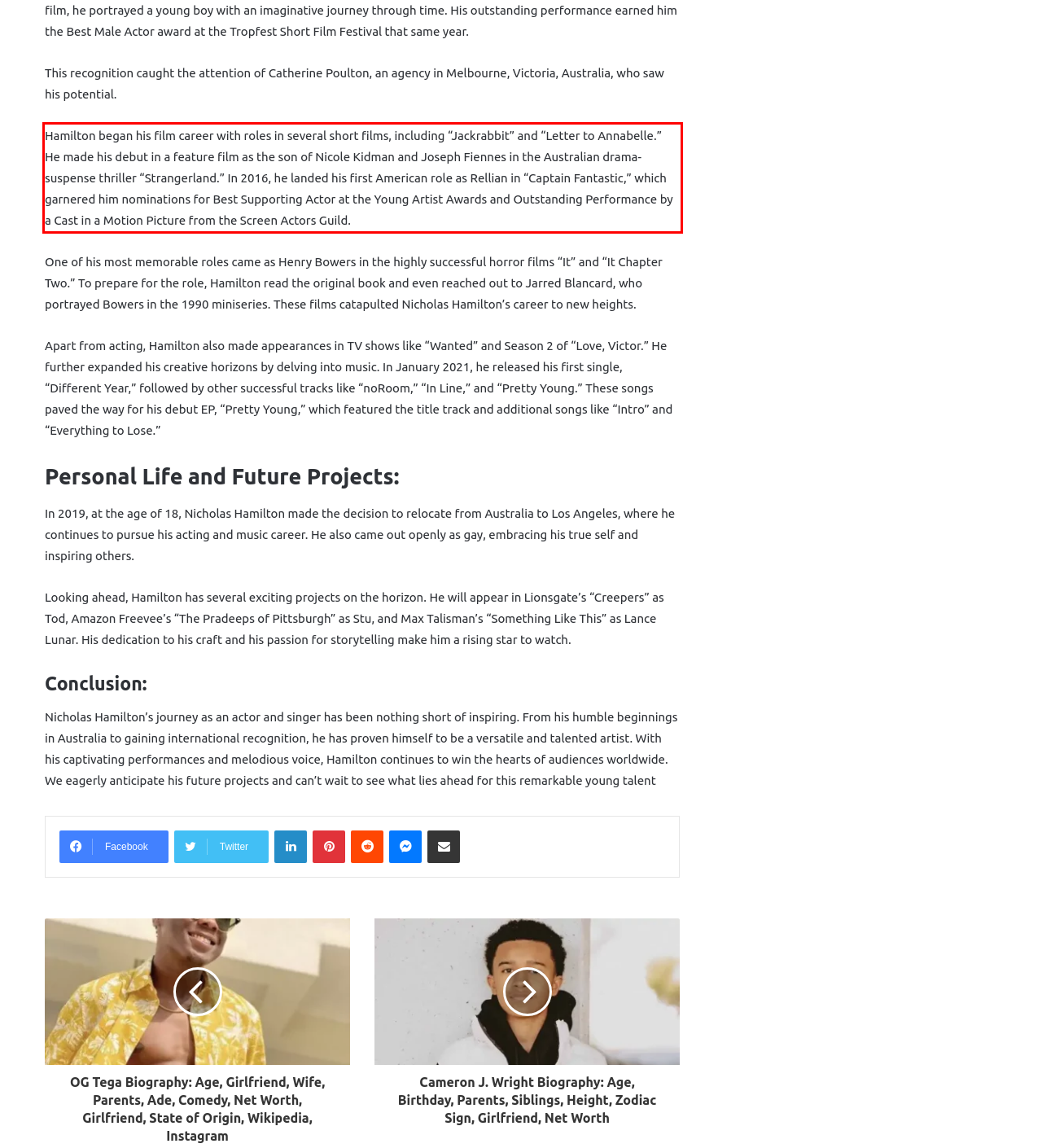You have a screenshot of a webpage, and there is a red bounding box around a UI element. Utilize OCR to extract the text within this red bounding box.

Hamilton began his film career with roles in several short films, including “Jackrabbit” and “Letter to Annabelle.” He made his debut in a feature film as the son of Nicole Kidman and Joseph Fiennes in the Australian drama-suspense thriller “Strangerland.” In 2016, he landed his first American role as Rellian in “Captain Fantastic,” which garnered him nominations for Best Supporting Actor at the Young Artist Awards and Outstanding Performance by a Cast in a Motion Picture from the Screen Actors Guild.